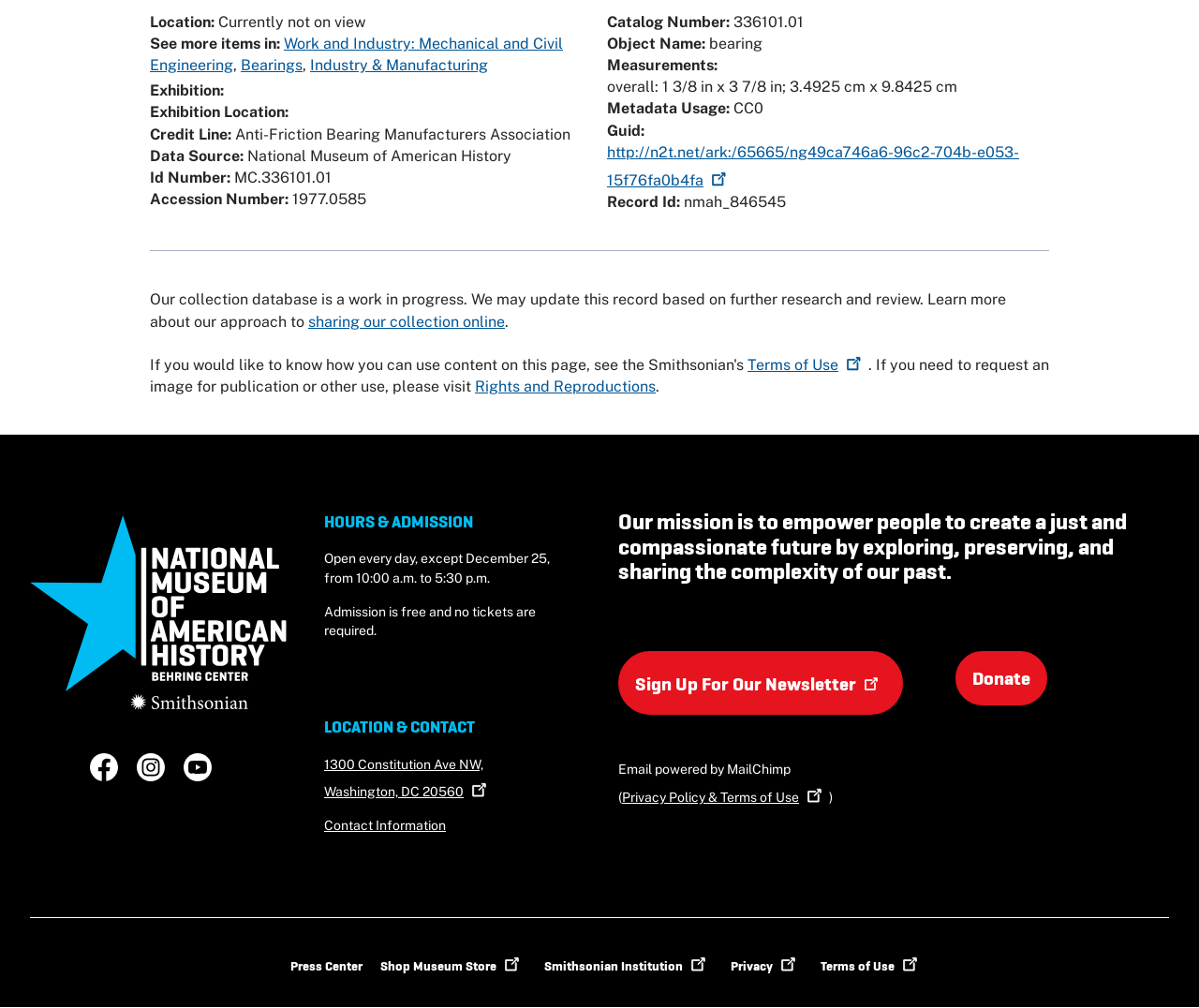Reply to the question with a single word or phrase:
What is the measurement of the item?

1 3/8 in x 3 7/8 in; 3.4925 cm x 9.8425 cm